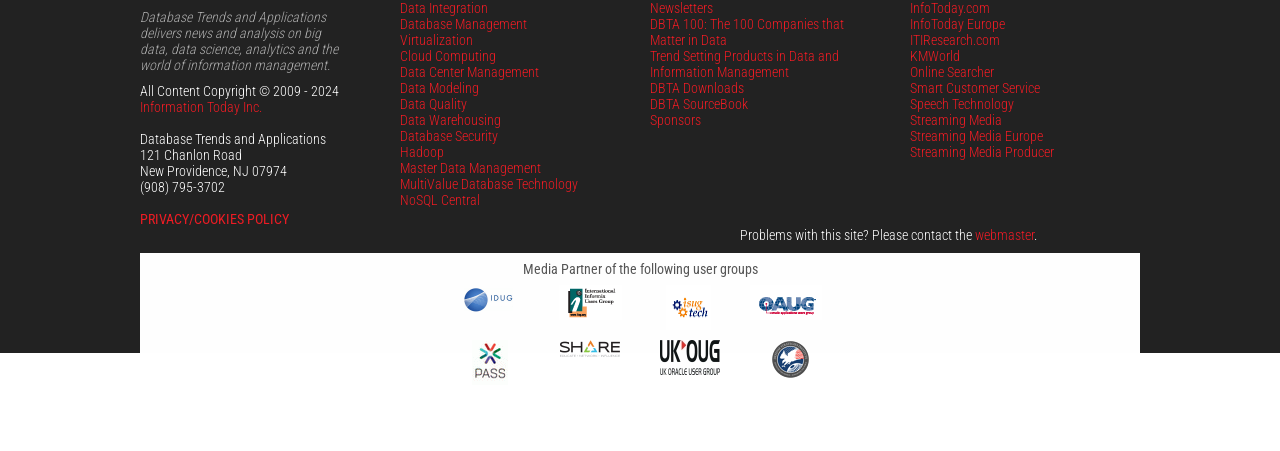Can you identify the bounding box coordinates of the clickable region needed to carry out this instruction: 'Contact the webmaster'? The coordinates should be four float numbers within the range of 0 to 1, stated as [left, top, right, bottom].

[0.762, 0.503, 0.808, 0.539]